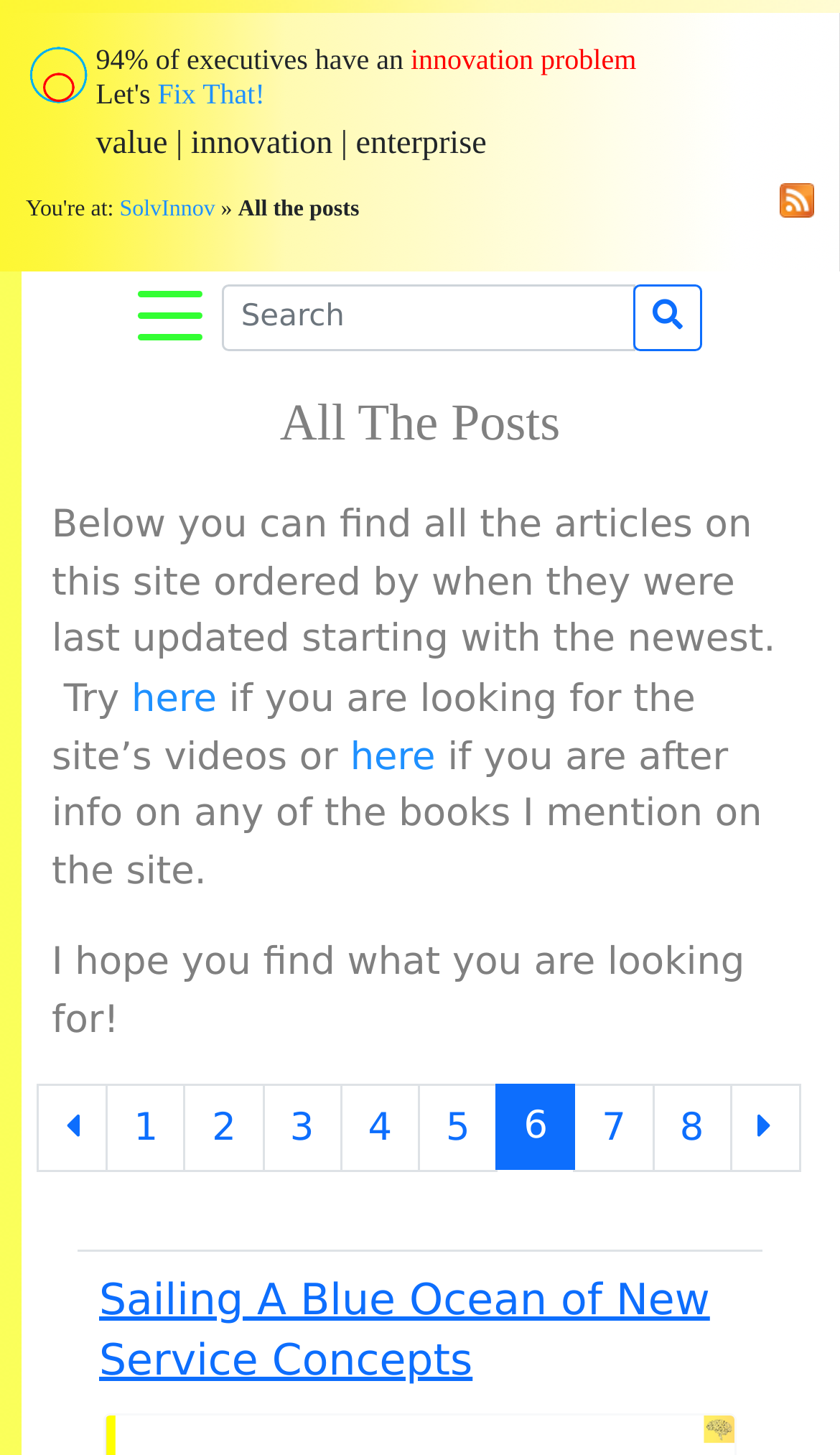Provide the bounding box coordinates of the section that needs to be clicked to accomplish the following instruction: "Click on 'here' to find site's videos."

[0.156, 0.466, 0.258, 0.495]